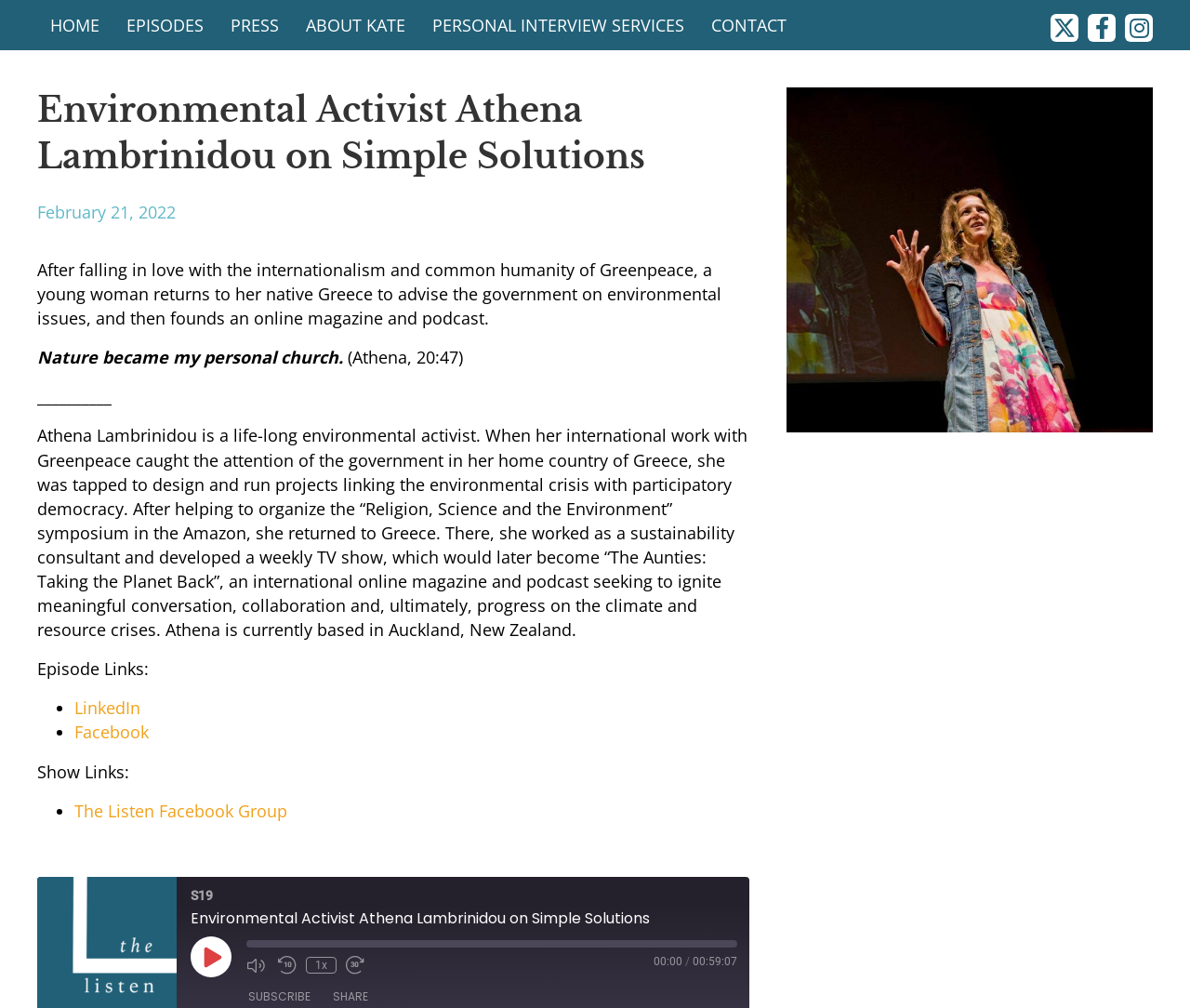Specify the bounding box coordinates of the area to click in order to execute this command: 'Share the episode'. The coordinates should consist of four float numbers ranging from 0 to 1, and should be formatted as [left, top, right, bottom].

[0.272, 0.98, 0.317, 0.999]